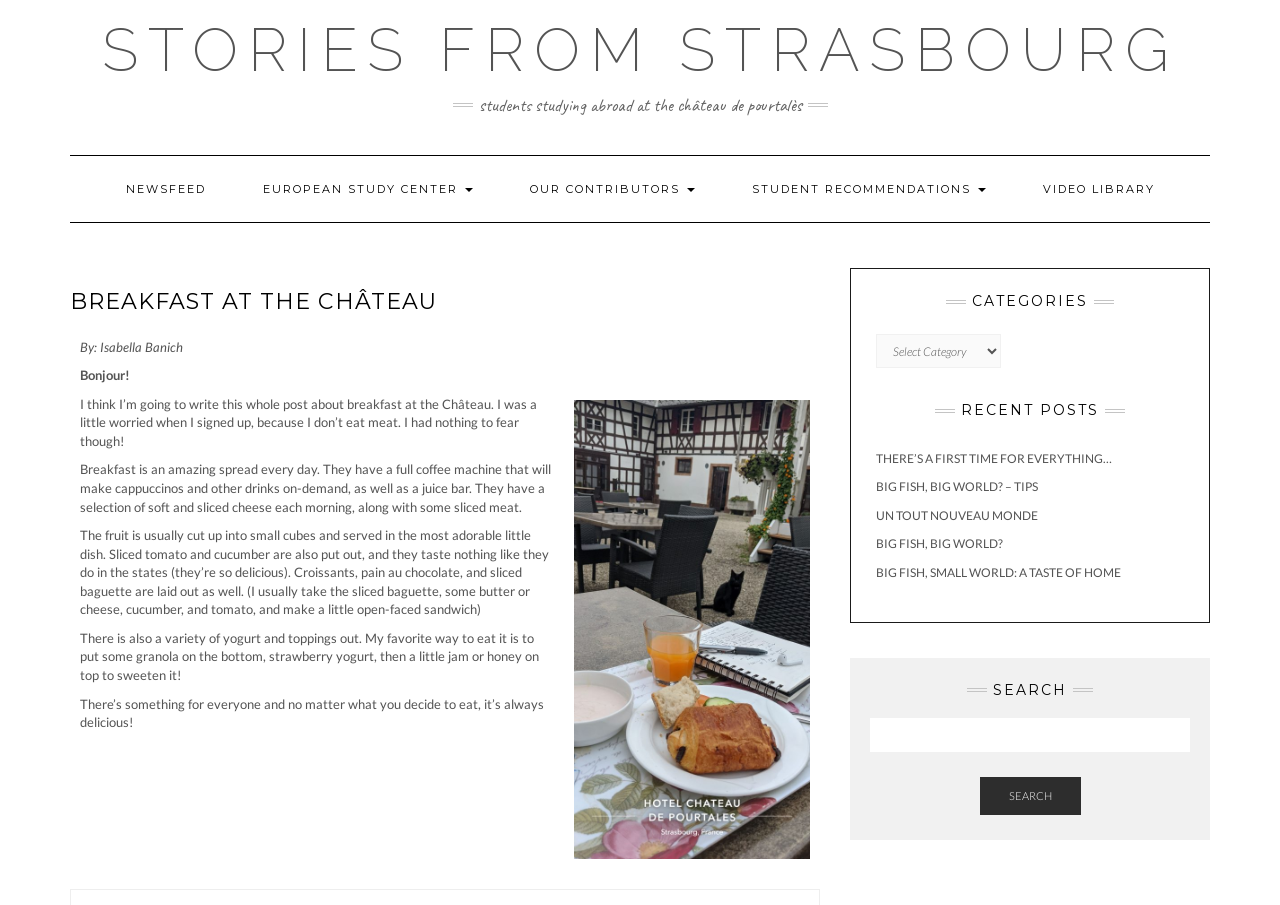Please determine the bounding box of the UI element that matches this description: Hair Regrowth System. The coordinates should be given as (top-left x, top-left y, bottom-right x, bottom-right y), with all values between 0 and 1.

None